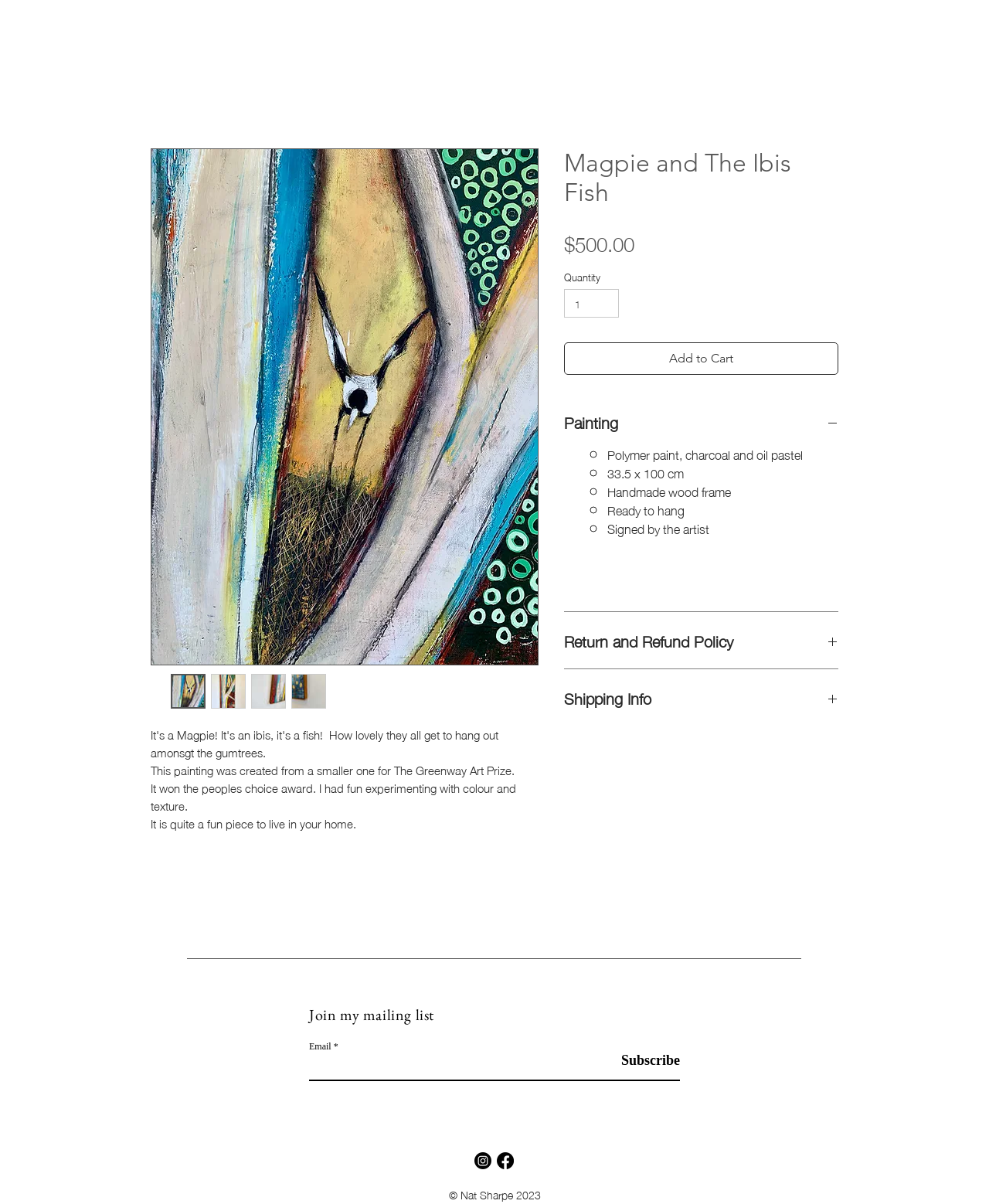Determine the bounding box coordinates for the HTML element described here: "crm".

None